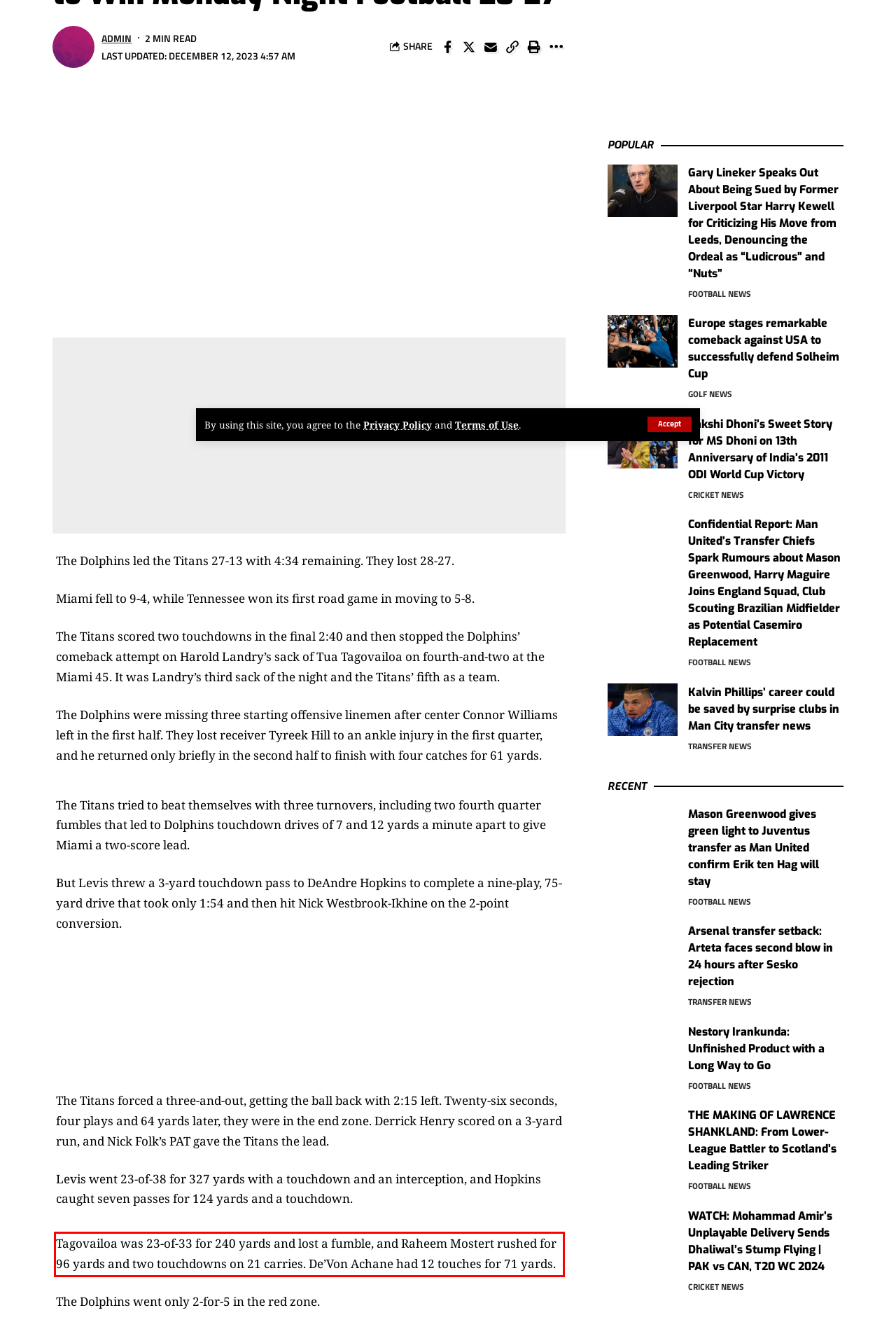Look at the screenshot of the webpage, locate the red rectangle bounding box, and generate the text content that it contains.

Tagovailoa was 23-of-33 for 240 yards and lost a fumble, and Raheem Mostert rushed for 96 yards and two touchdowns on 21 carries. De’Von Achane had 12 touches for 71 yards.